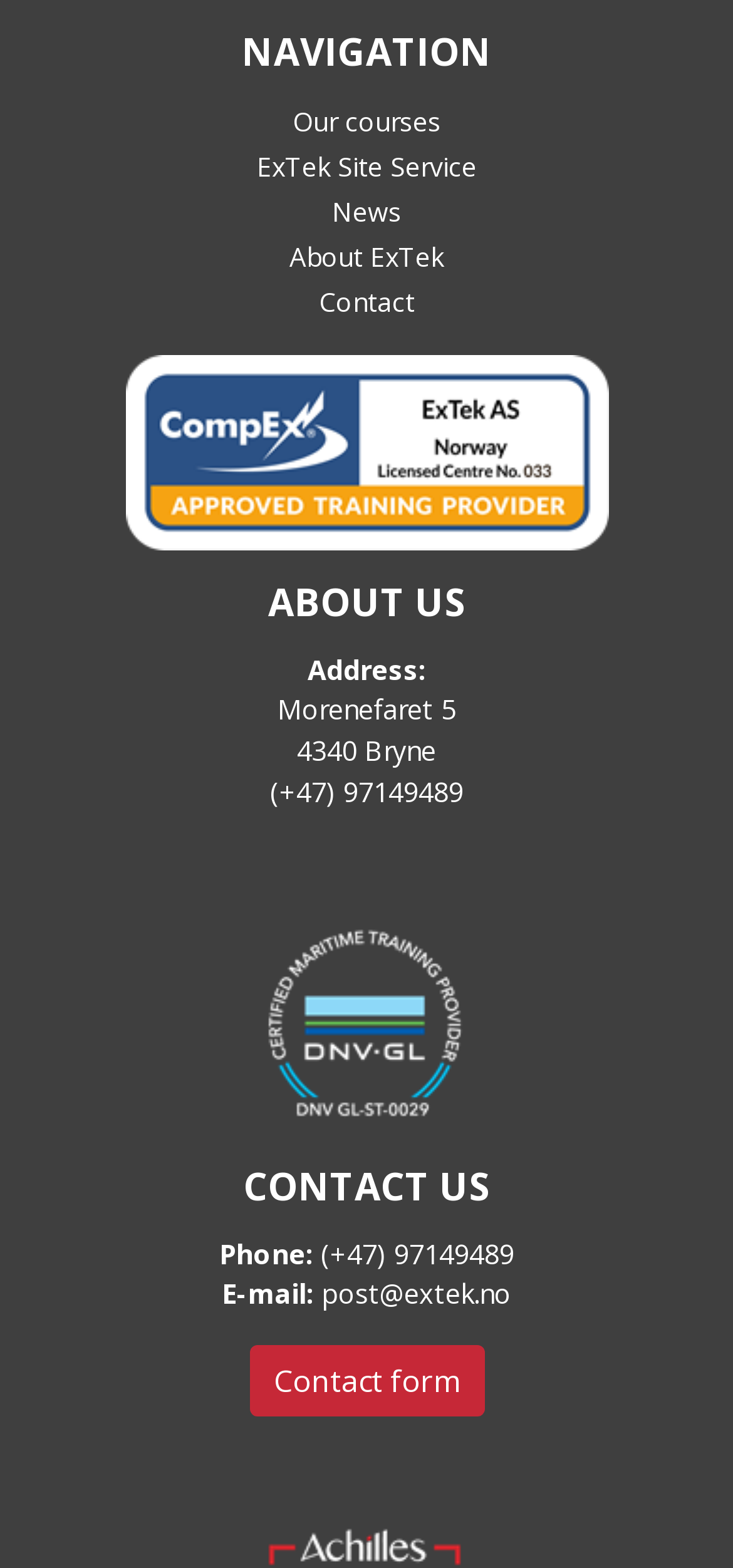Could you specify the bounding box coordinates for the clickable section to complete the following instruction: "Read 'News'"?

[0.453, 0.123, 0.547, 0.146]